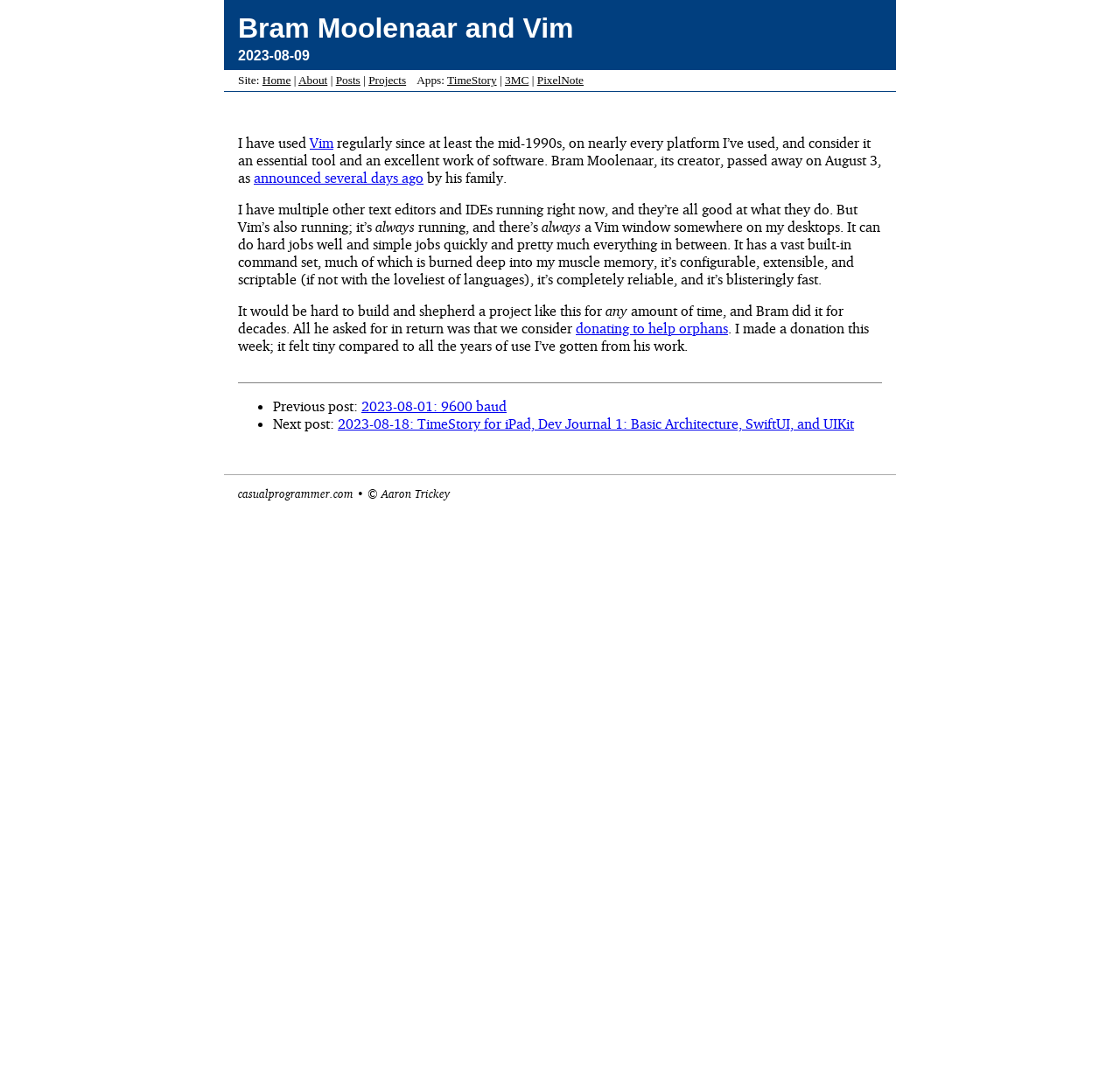Locate the bounding box coordinates of the element's region that should be clicked to carry out the following instruction: "Go to the 'Projects' page". The coordinates need to be four float numbers between 0 and 1, i.e., [left, top, right, bottom].

[0.329, 0.067, 0.363, 0.079]